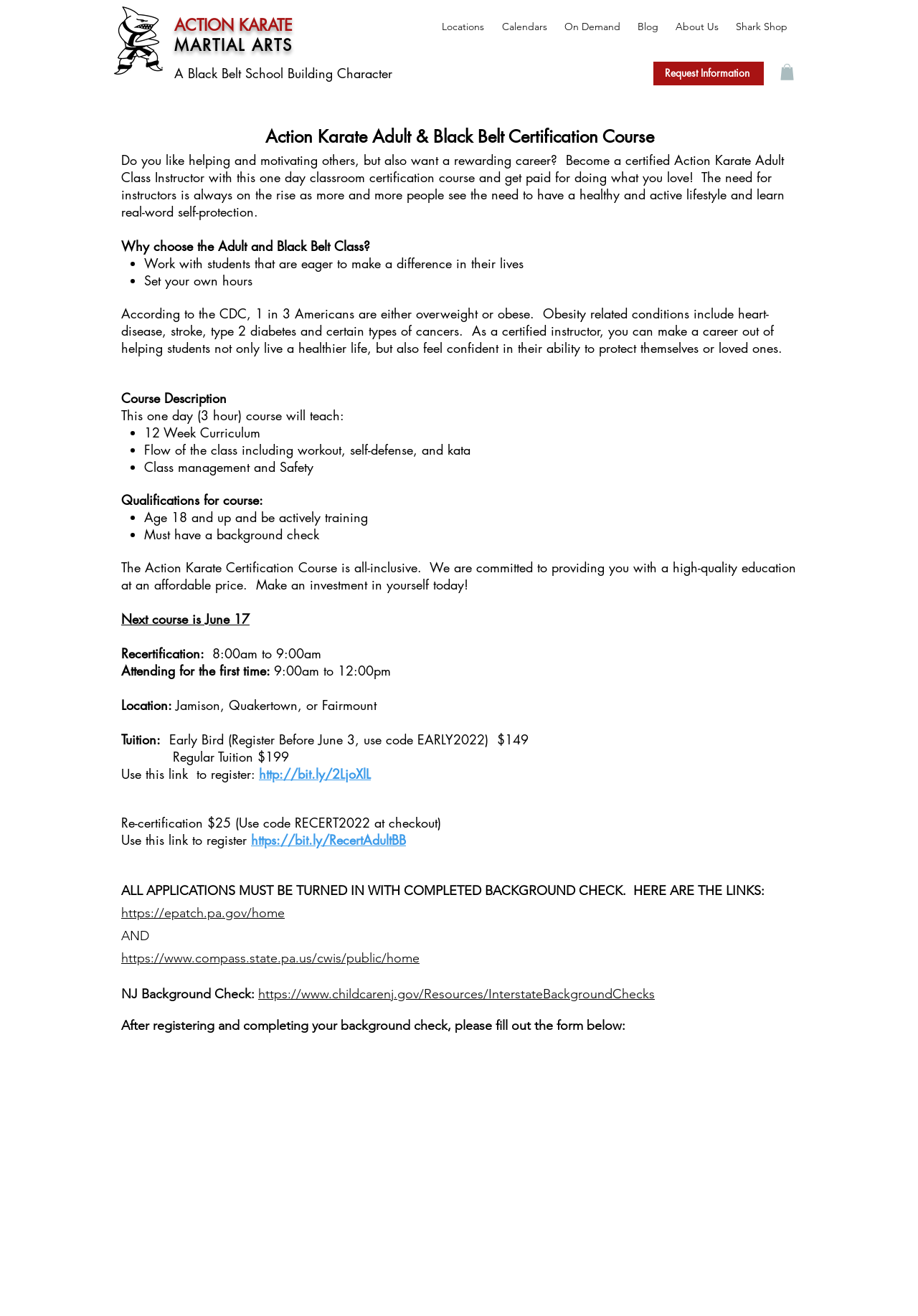Extract the bounding box coordinates for the described element: "About Us". The coordinates should be represented as four float numbers between 0 and 1: [left, top, right, bottom].

[0.728, 0.011, 0.794, 0.029]